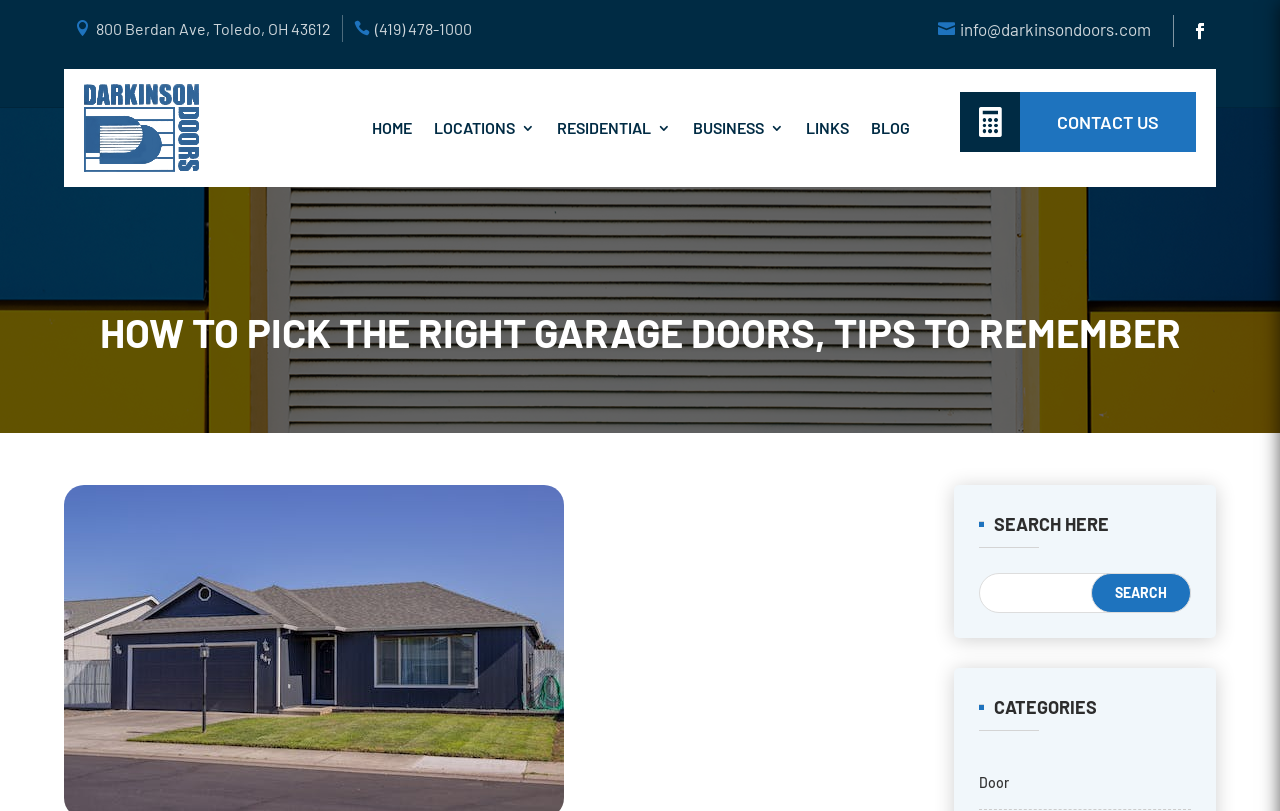Answer the question briefly using a single word or phrase: 
What is the category listed below the search bar?

Door